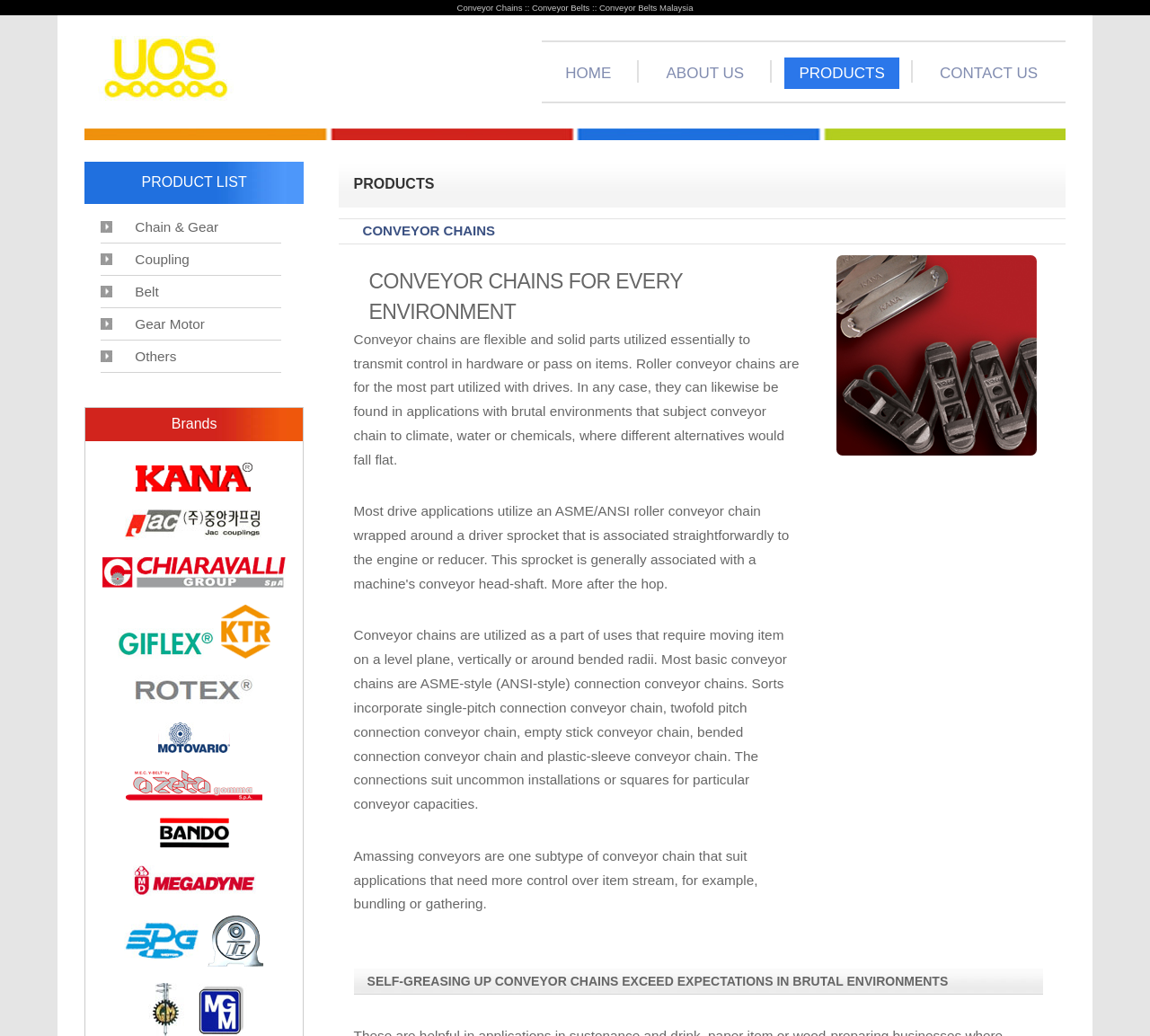Find the bounding box of the web element that fits this description: "title="Malaysia Conveyor Chains"".

[0.085, 0.089, 0.203, 0.103]